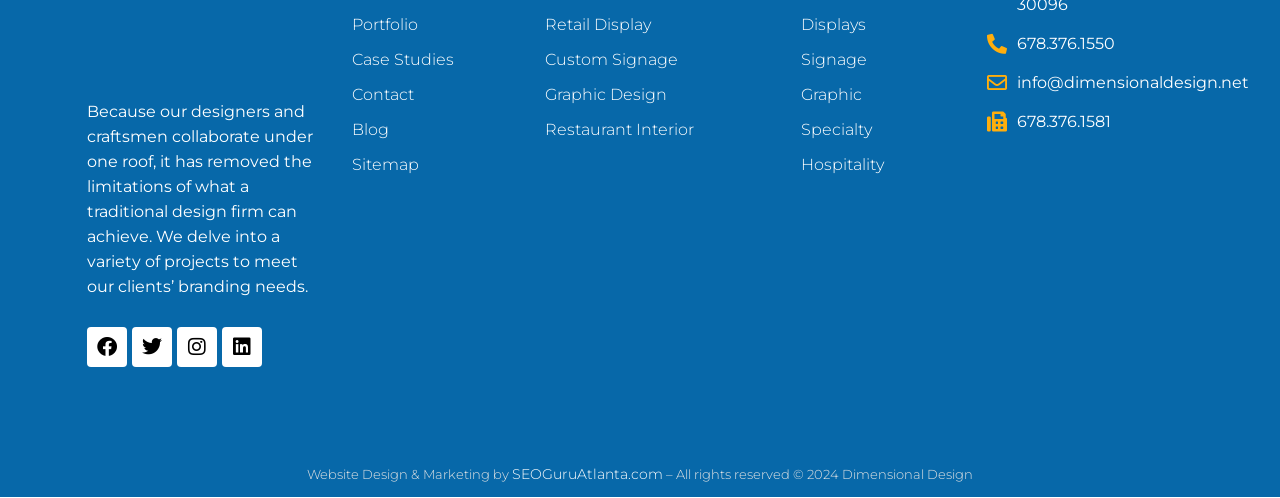Please identify the bounding box coordinates of the element that needs to be clicked to perform the following instruction: "Contact us".

[0.275, 0.165, 0.41, 0.215]